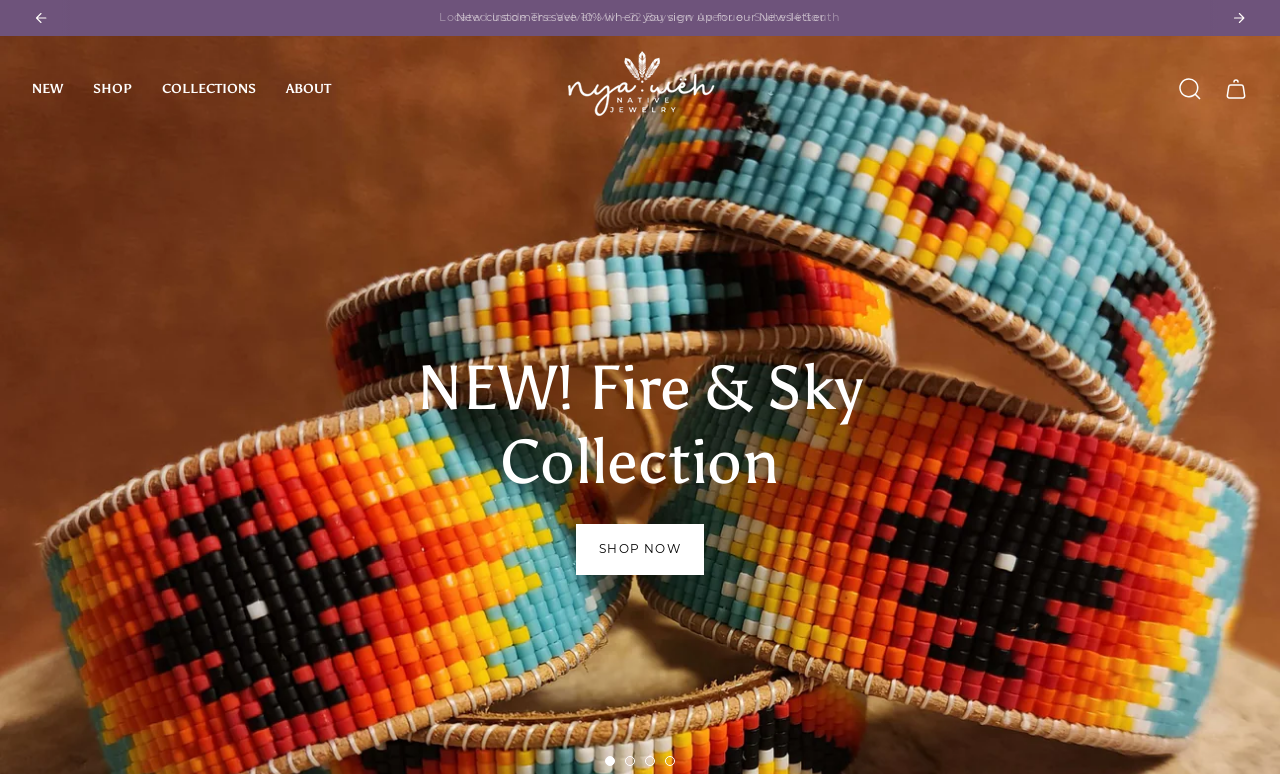Generate a comprehensive description of the webpage content.

This webpage is an e-commerce platform for Native American handmade jewelry, specifically beaded bracelets and unique earrings. At the top, there is a navigation menu with buttons for "New customers save 10% when you sign up for our Newsletter" and a slider with "Previous" and "Next" buttons. Below the navigation menu, there are two figures with images of Nyaweh Jewelry.

To the left of the images, there are three buttons: "NEW", "SHOP", and "COLLECTIONS", which are likely categories or sections of the website. Next to these buttons is another button labeled "ABOUT". On the right side of the images, there is a "SEARCH" disclosure triangle and a "CART" link.

Below the navigation menu and images, there is a prominent section with a heading "NEW! Fire & Sky Collection" and a "SHOP NOW" link. This section likely showcases a new or featured collection of jewelry. Below this section, there are four buttons labeled "View slide 1", "View slide 2", "View slide 3", and "View slide 4", which may be related to a slideshow or carousel of images.

Overall, the webpage appears to be a well-organized online store with clear navigation and prominent display of products and categories.